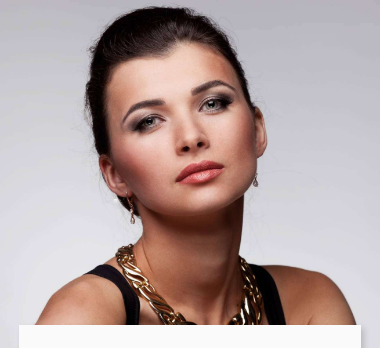What is the background color of the image?
Carefully examine the image and provide a detailed answer to the question.

The caption describes the background as a 'soft gradient, transitioning from light gray to white', which provides a clean and sophisticated backdrop that draws attention to the woman's expression and style.